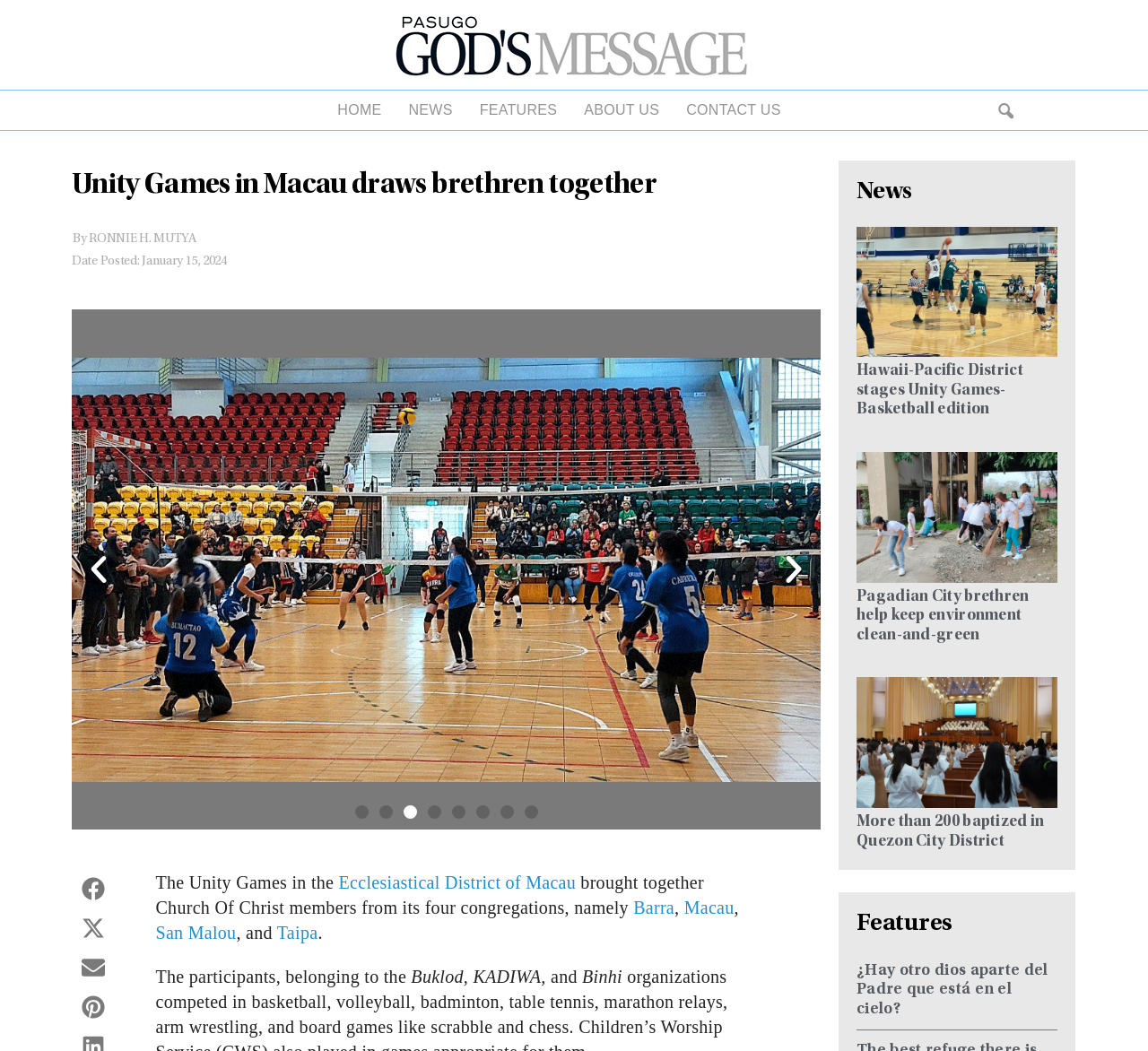Based on what you see in the screenshot, provide a thorough answer to this question: How many images are displayed in the article?

There are 8 groups of images, each with a label '1 / 8', '2 / 8', ..., '8 / 8', indicating that there are 8 images displayed in the article.